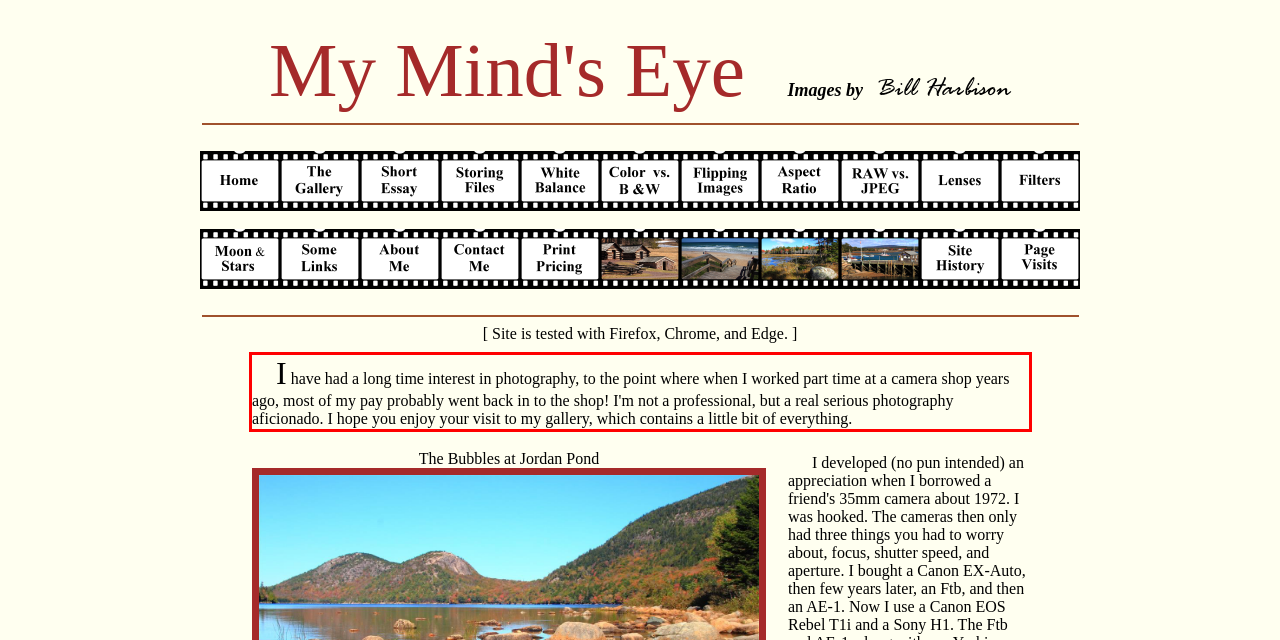Please extract the text content within the red bounding box on the webpage screenshot using OCR.

I have had a long time interest in photography, to the point where when I worked part time at a camera shop years ago, most of my pay probably went back in to the shop! I'm not a professional, but a real serious photography aficionado. I hope you enjoy your visit to my gallery, which contains a little bit of everything.